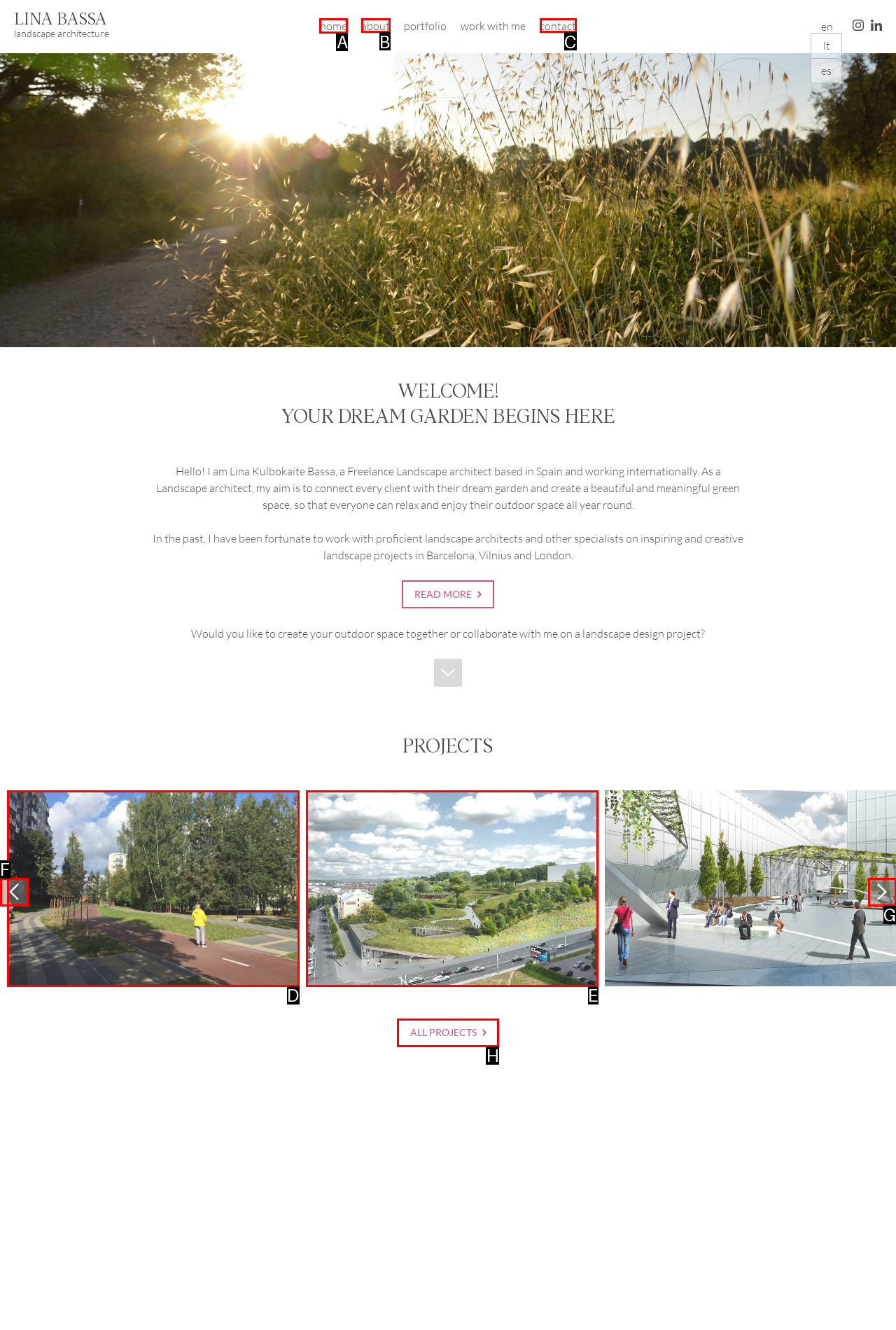Select the HTML element that needs to be clicked to perform the task: Click on the 'home' link. Reply with the letter of the chosen option.

A